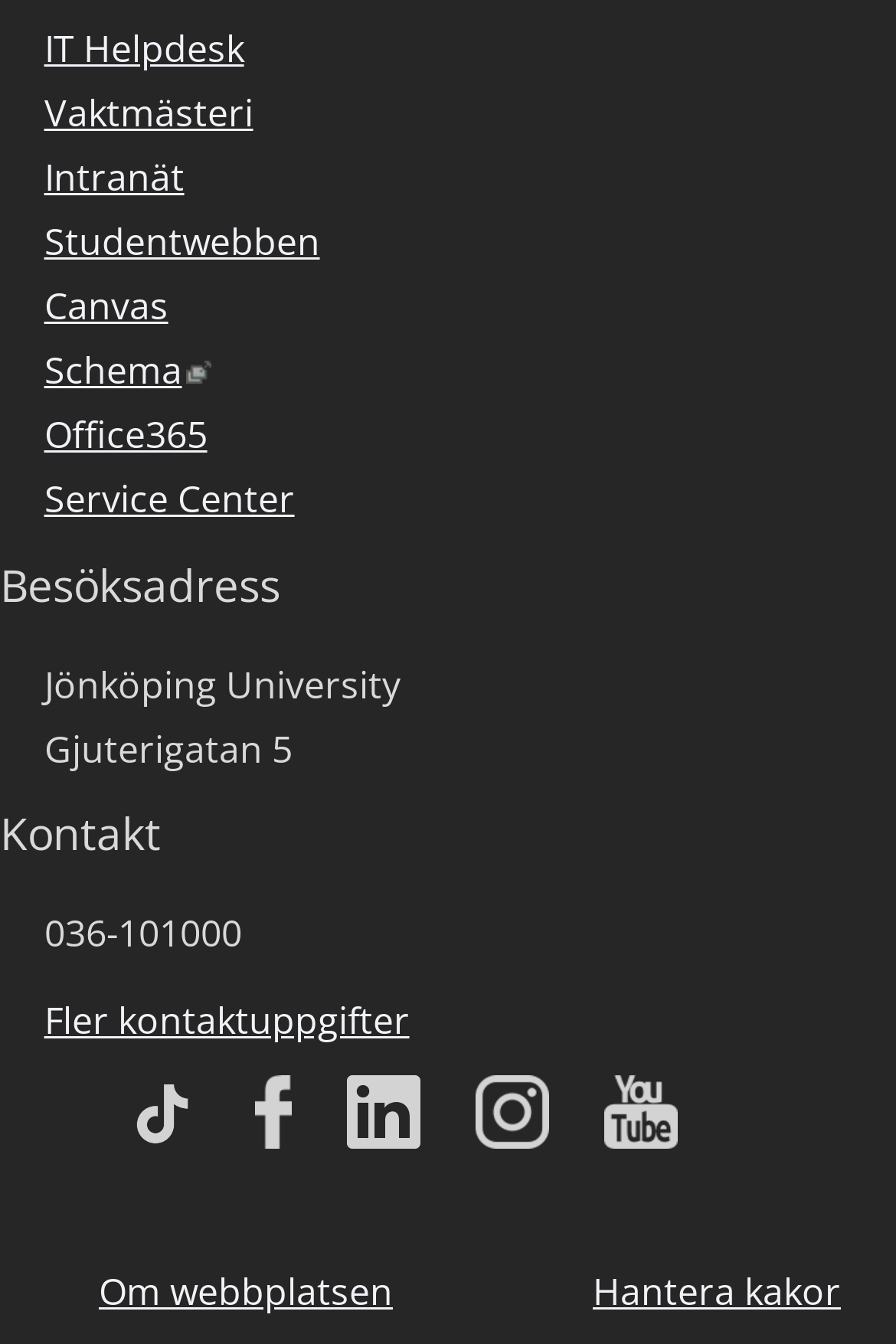Determine the bounding box coordinates of the region I should click to achieve the following instruction: "Get more contact information". Ensure the bounding box coordinates are four float numbers between 0 and 1, i.e., [left, top, right, bottom].

[0.049, 0.74, 0.457, 0.786]